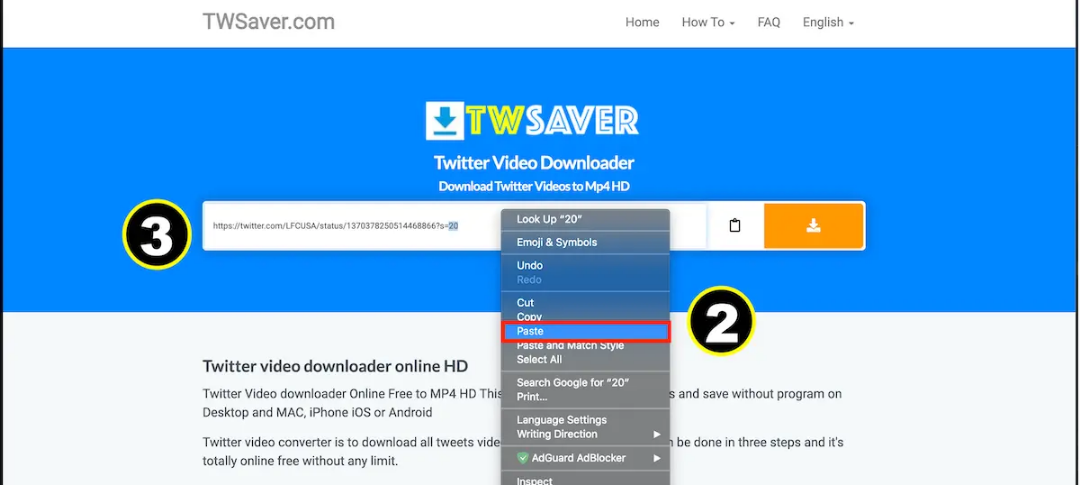What format can videos be downloaded in?
Please provide a detailed and thorough answer to the question.

The webpage's header invites users to download videos in MP4 format, suggesting that this is the available format for video downloads.